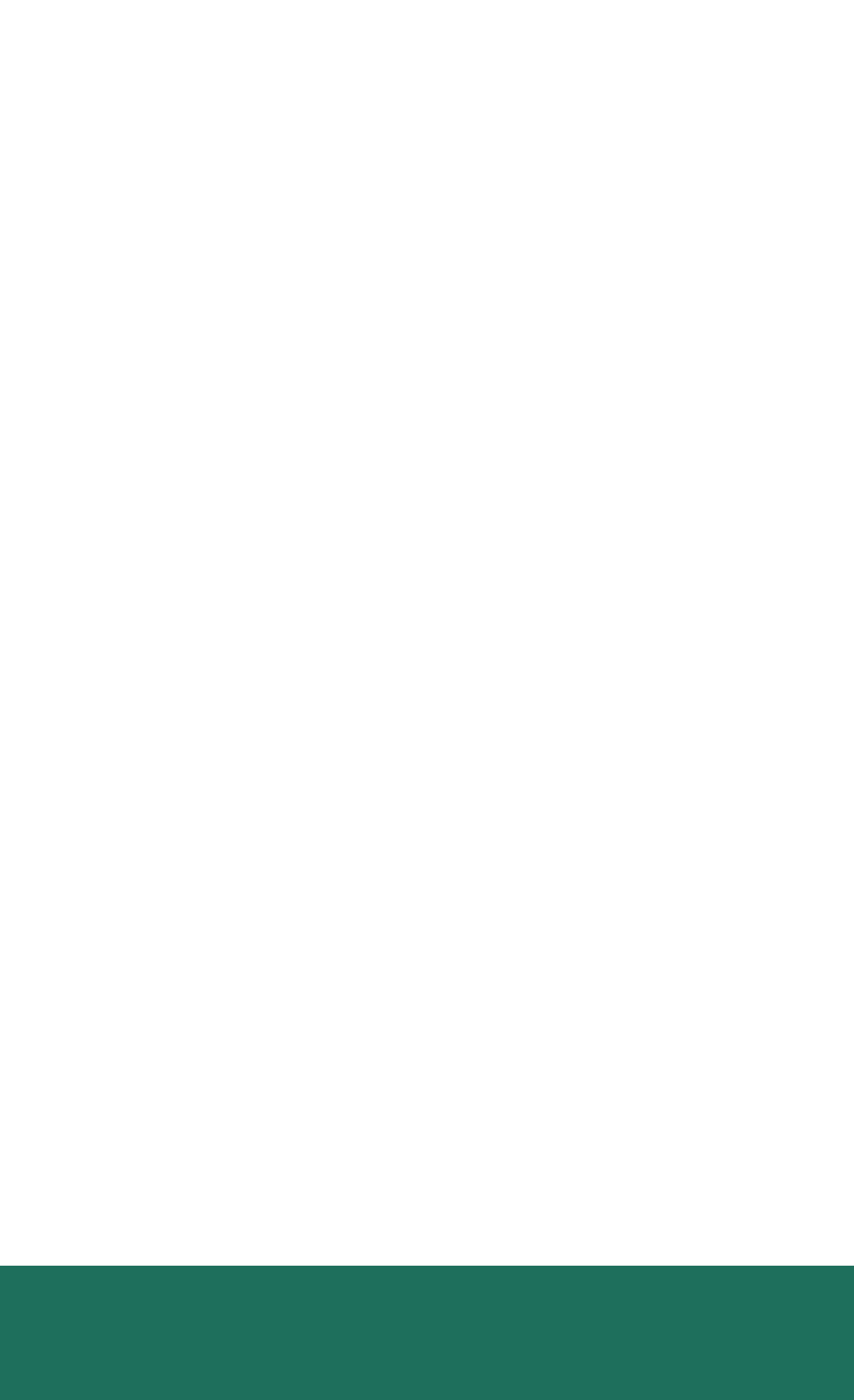Please determine the bounding box coordinates of the area that needs to be clicked to complete this task: 'click the top left Cahill Renewables link'. The coordinates must be four float numbers between 0 and 1, formatted as [left, top, right, bottom].

[0.128, 0.014, 0.333, 0.139]